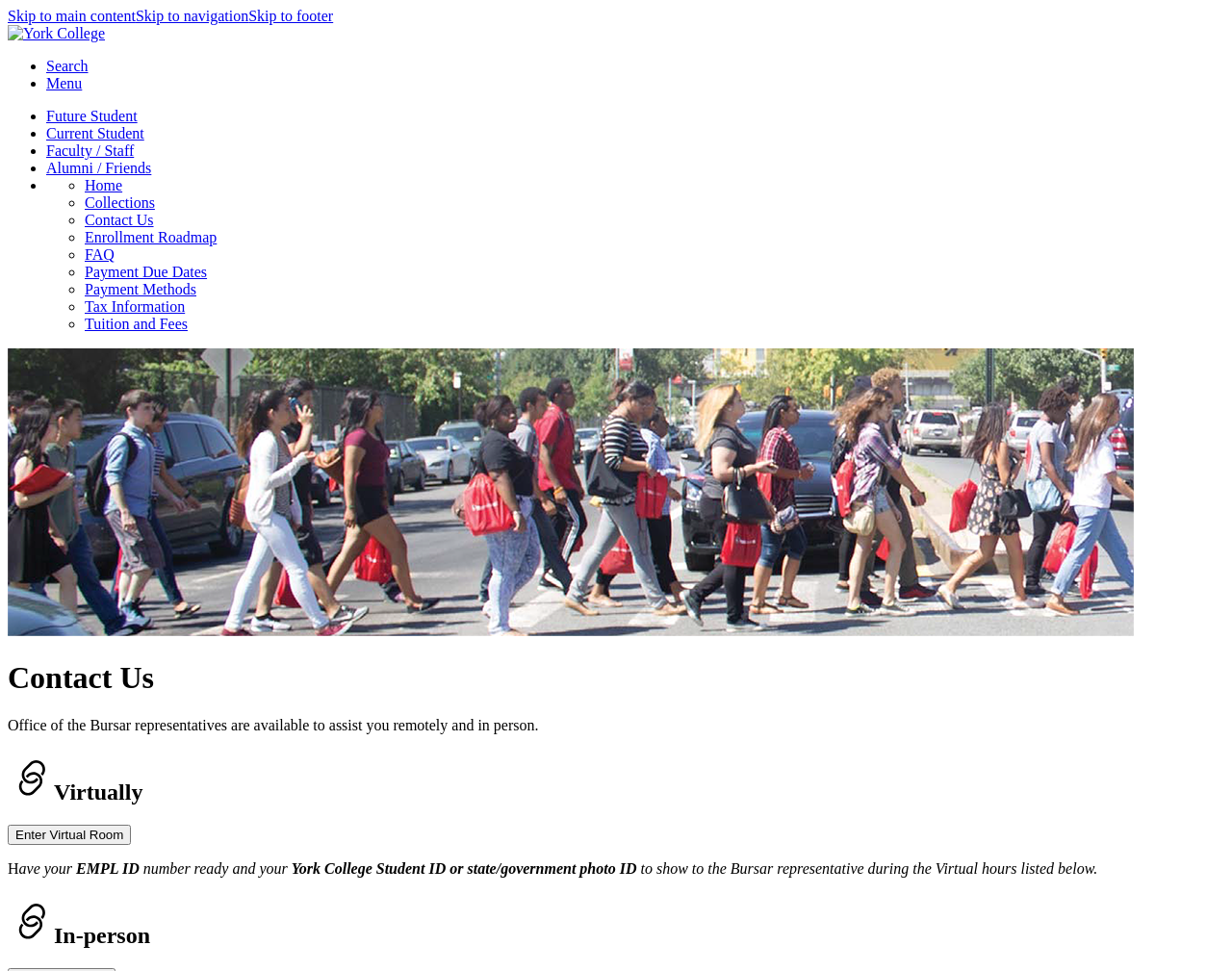Answer the question below using just one word or a short phrase: 
What is required to show to the Bursar representative during Virtual hours?

EMPL ID or state/government photo ID